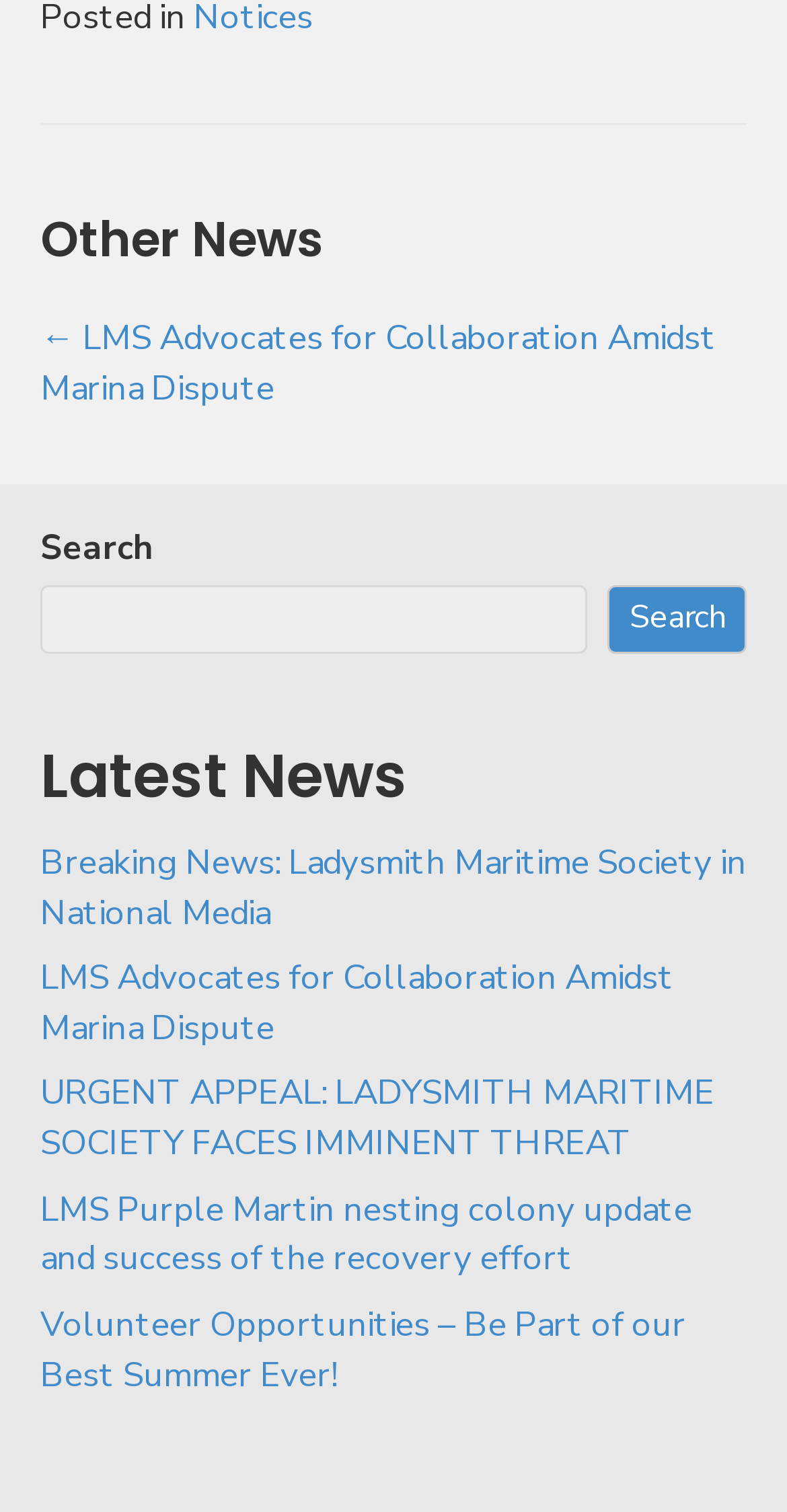How many news articles are listed on this webpage?
Give a detailed response to the question by analyzing the screenshot.

I counted the number of link elements with news article titles, and there are five of them, including 'Breaking News: Ladysmith Maritime Society in National Media', 'LMS Advocates for Collaboration Amidst Marina Dispute', and so on.